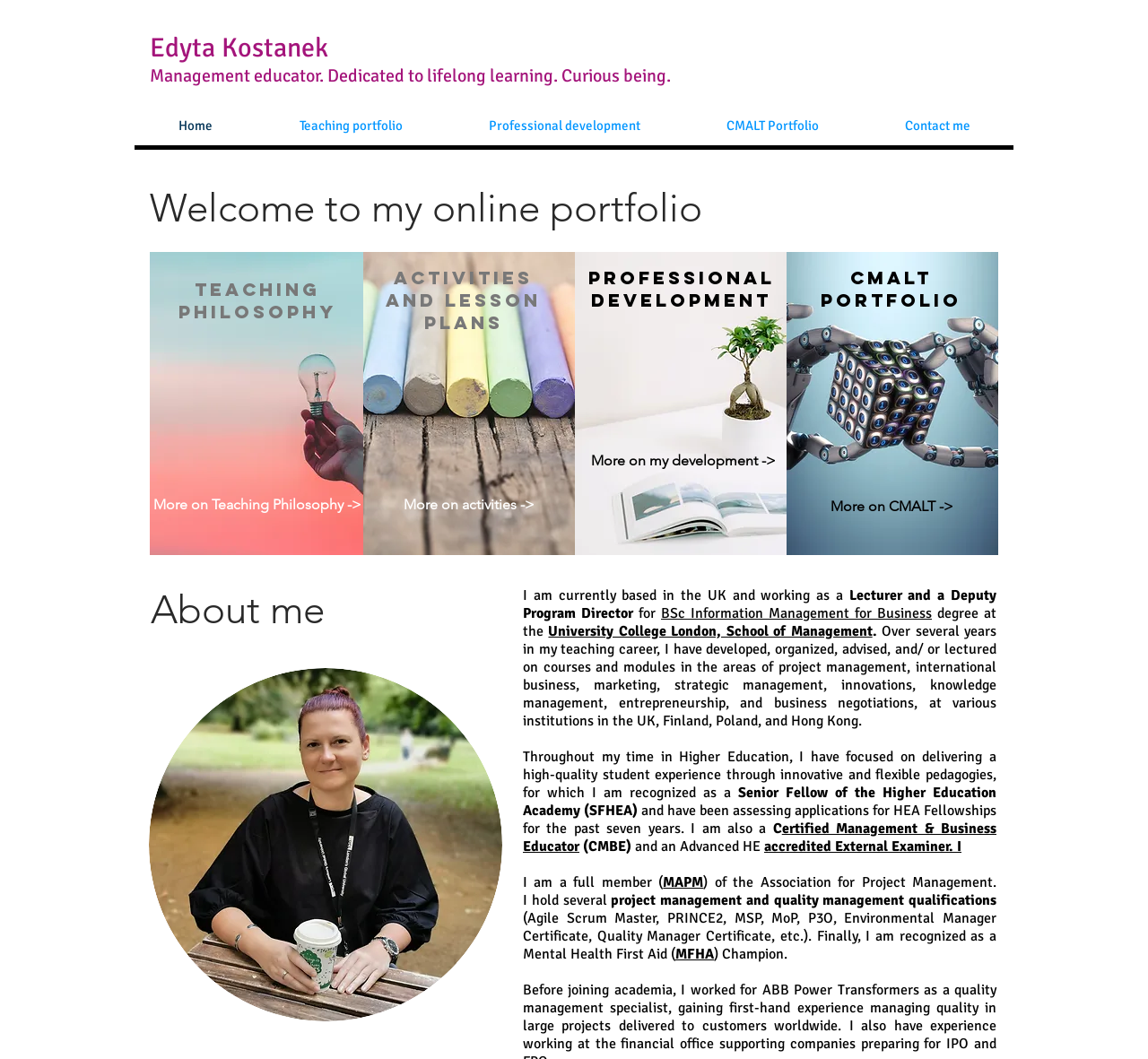What is the name of the degree Edyta Kostanek is associated with?
Please provide a detailed and comprehensive answer to the question.

According to the webpage content, Edyta Kostanek is associated with the BSc Information Management for Business degree, which is mentioned in the text 'Lecturer and a Deputy Program Director for BSc Information Management for Business degree at the University College London, School of Management'.